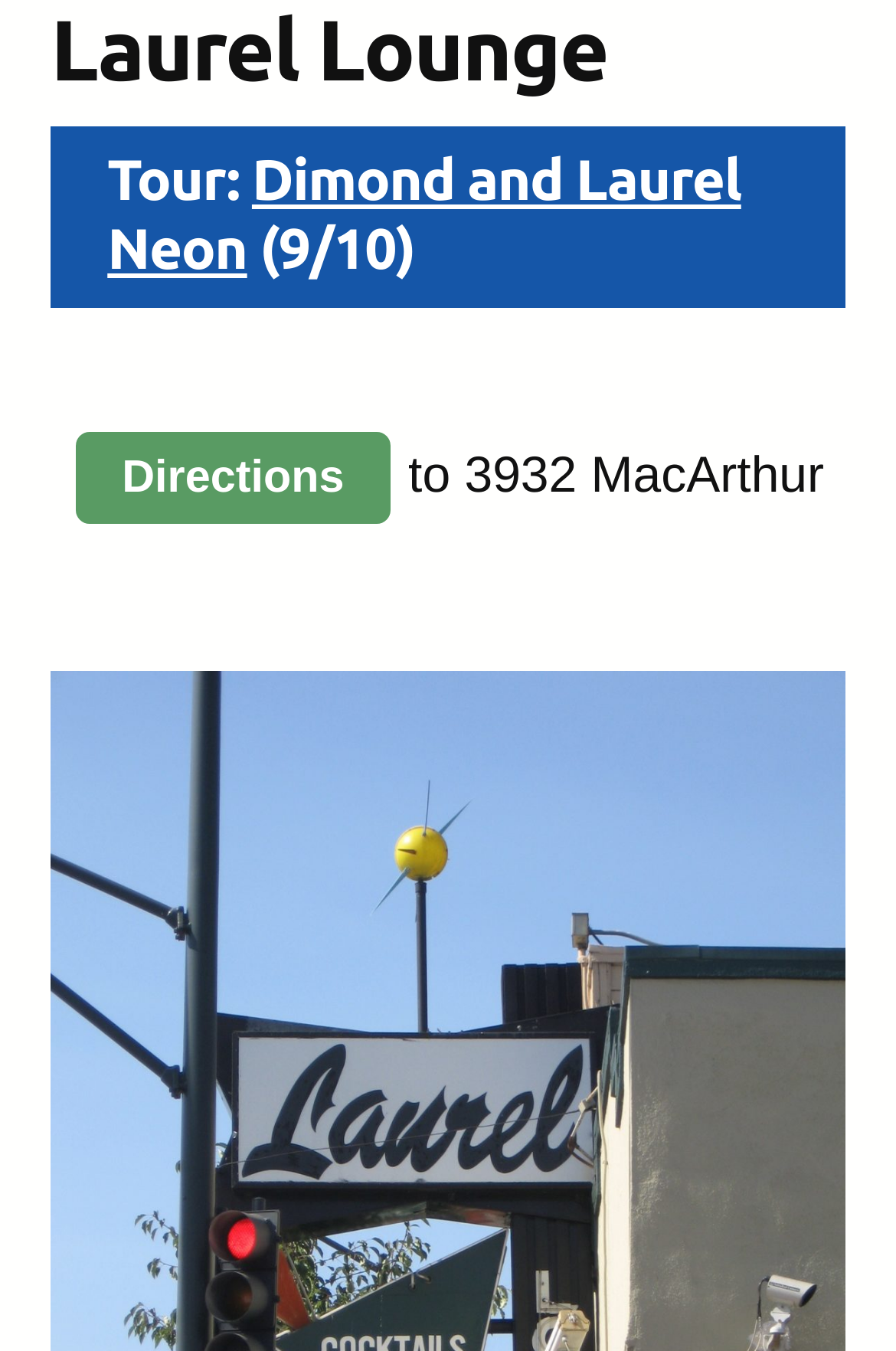Extract the bounding box coordinates for the UI element described by the text: "Directions". The coordinates should be in the form of [left, top, right, bottom] with values between 0 and 1.

[0.136, 0.334, 0.384, 0.372]